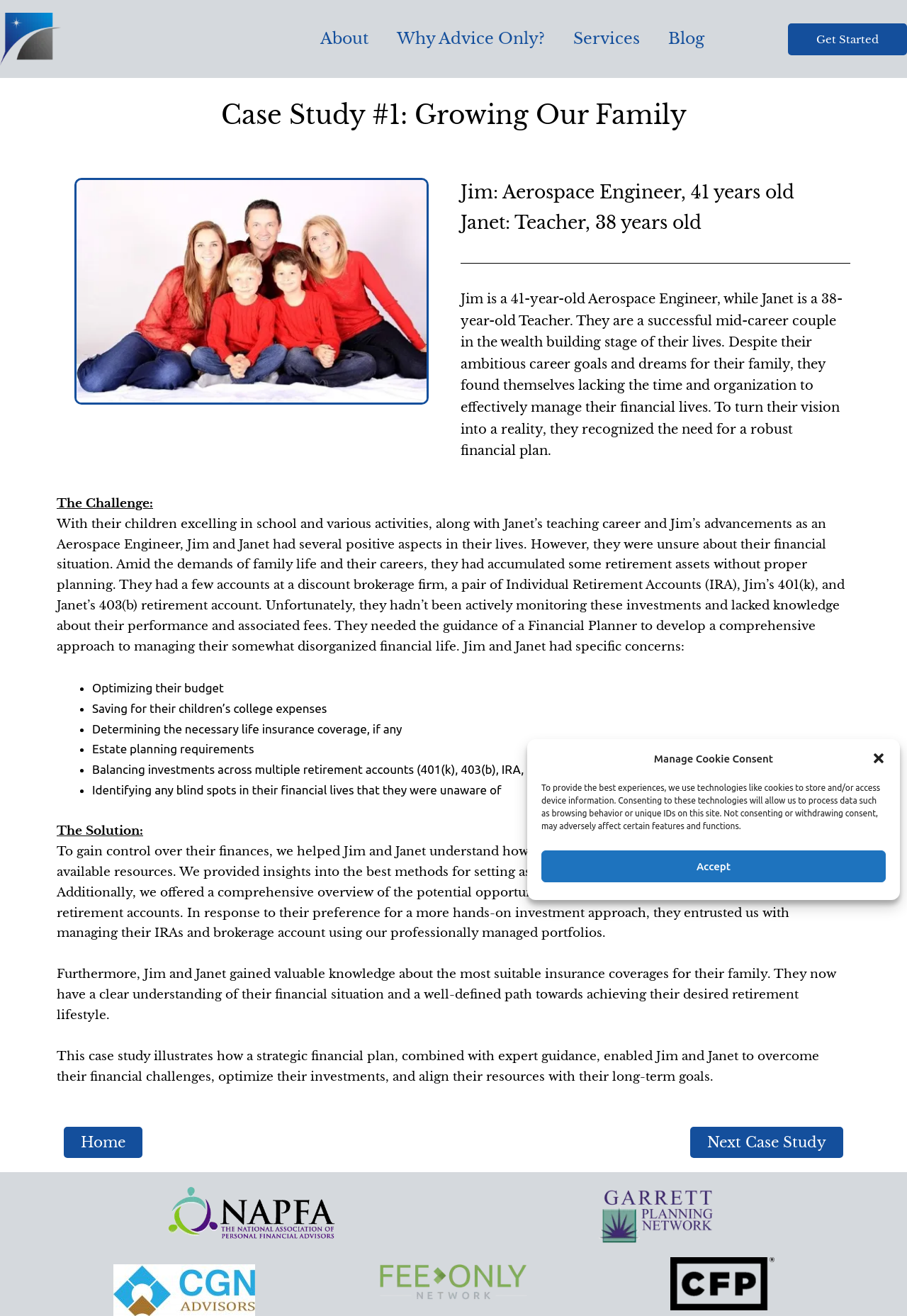What is the headline of the webpage?

Case Study #1: Growing Our Family